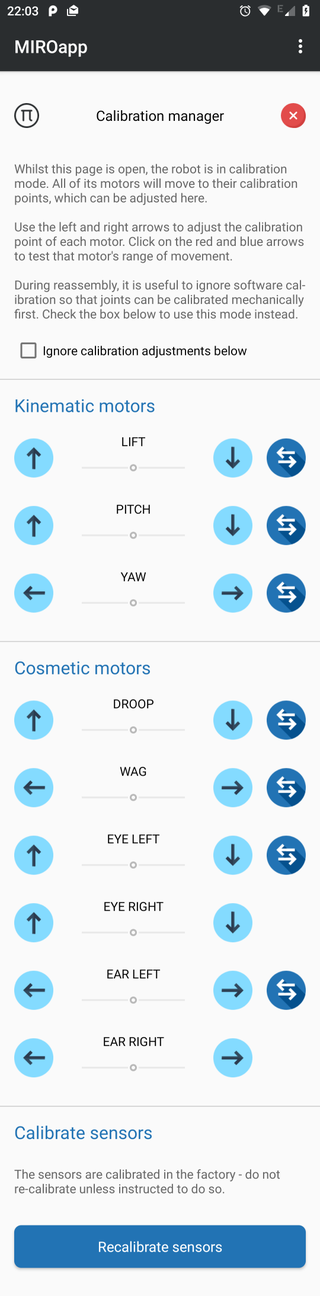Refer to the screenshot and answer the following question in detail:
How many motor functions are displayed in the kinematic section?

The kinematic section displays three motor functions: 'LIFT', 'PITCH', and 'YAW', each accompanied by directional arrows for precise adjustments.